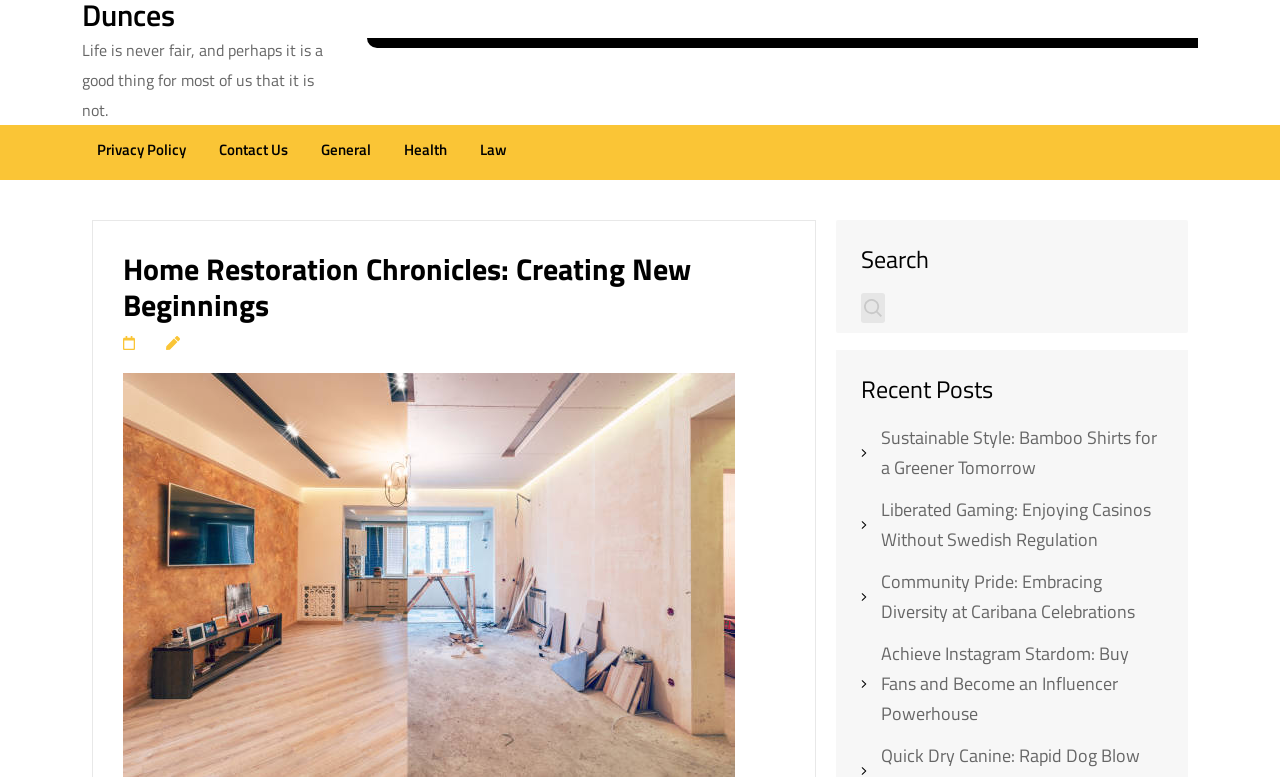Identify the bounding box coordinates for the element that needs to be clicked to fulfill this instruction: "visit the contact us page". Provide the coordinates in the format of four float numbers between 0 and 1: [left, top, right, bottom].

[0.171, 0.174, 0.225, 0.219]